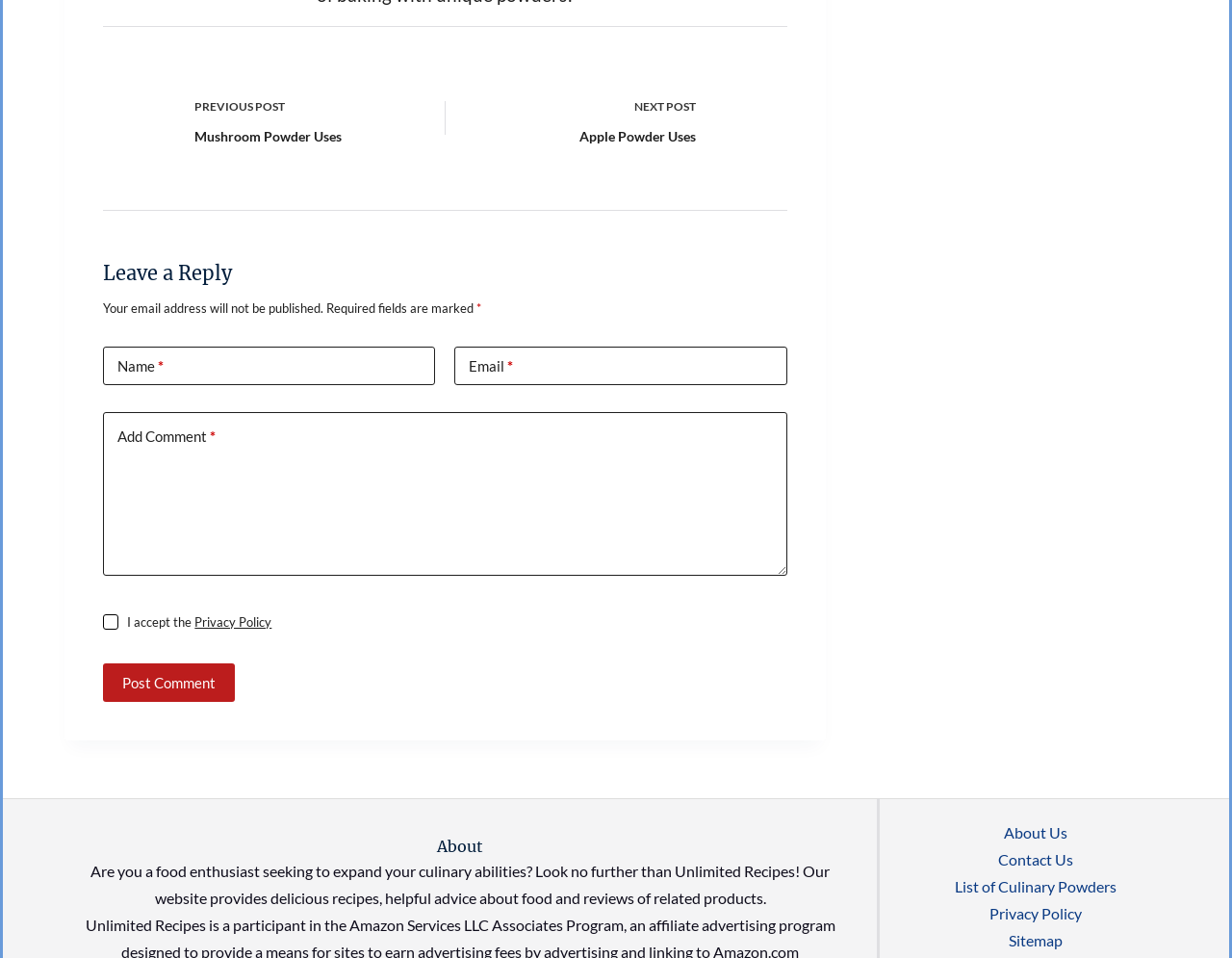Please locate the bounding box coordinates of the element's region that needs to be clicked to follow the instruction: "Click on the previous post". The bounding box coordinates should be provided as four float numbers between 0 and 1, i.e., [left, top, right, bottom].

[0.084, 0.088, 0.339, 0.158]